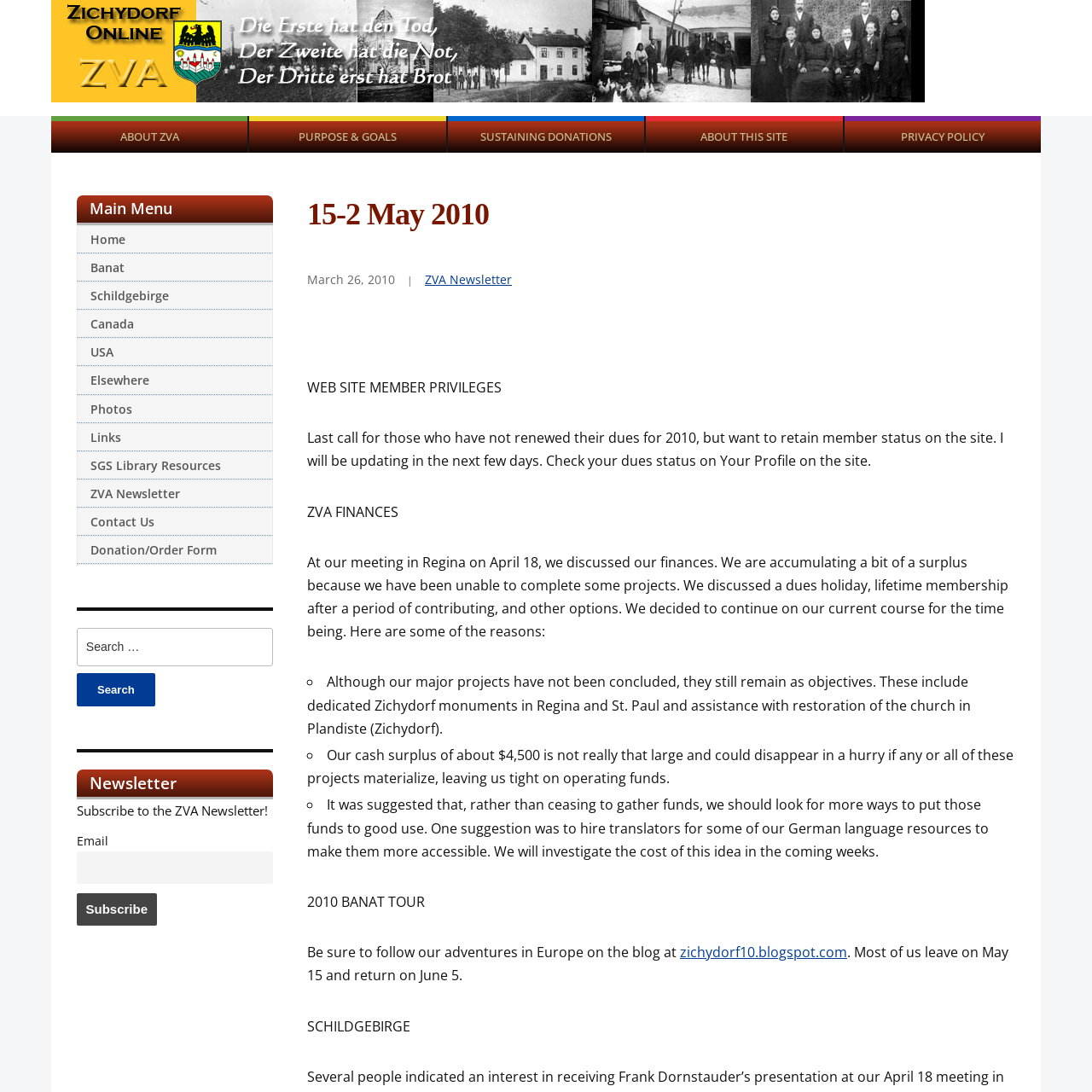Answer in one word or a short phrase: 
How many main menu items are there?

11